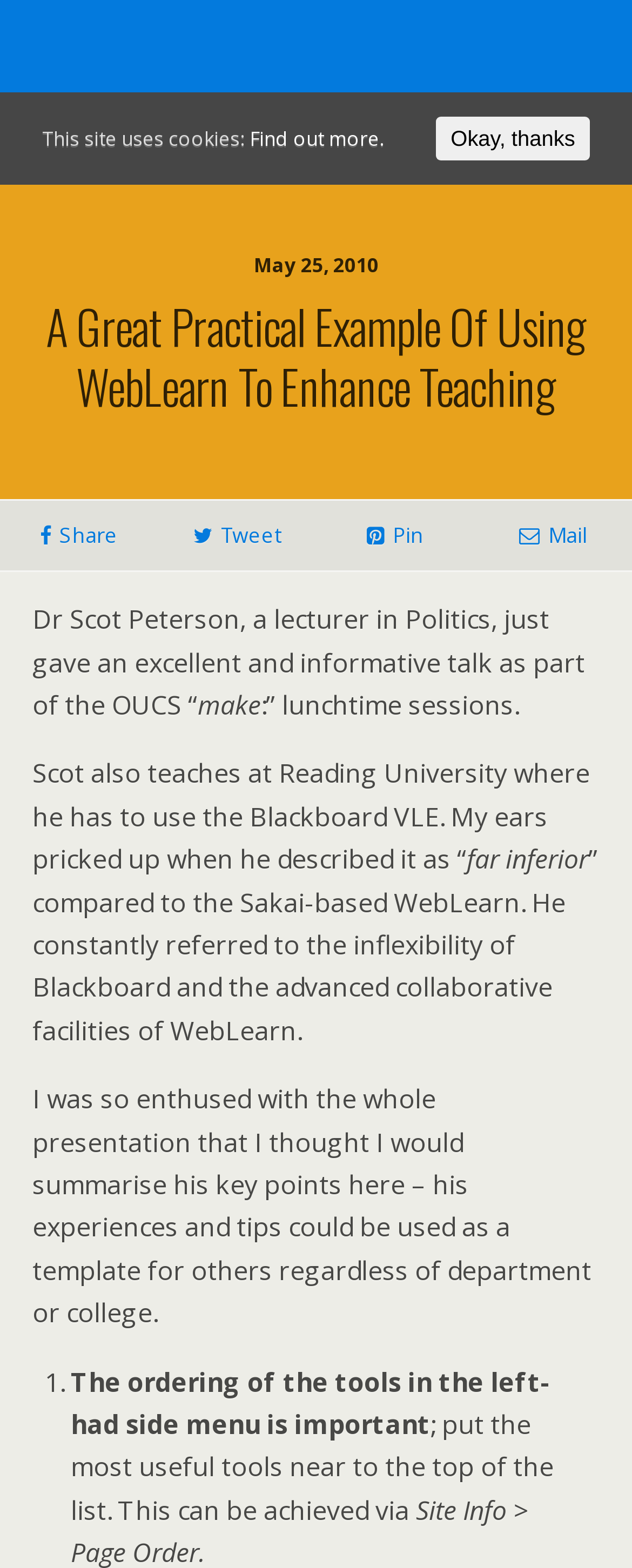Provide your answer to the question using just one word or phrase: What is the name of the lecturer mentioned in the blog post?

Dr Scot Peterson